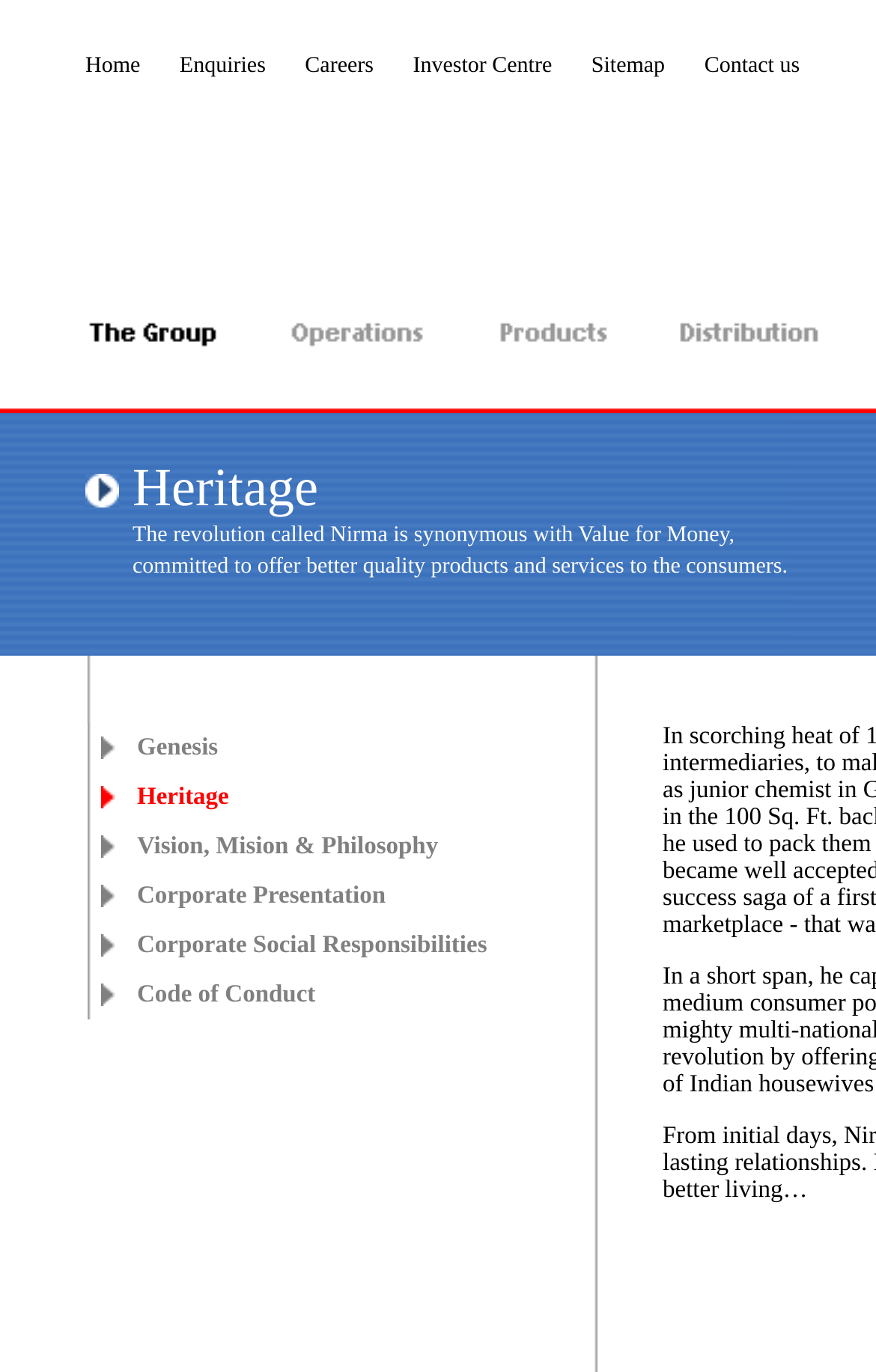Identify the bounding box coordinates for the UI element described by the following text: "Code of Conduct". Provide the coordinates as four float numbers between 0 and 1, in the format [left, top, right, bottom].

[0.156, 0.715, 0.36, 0.735]